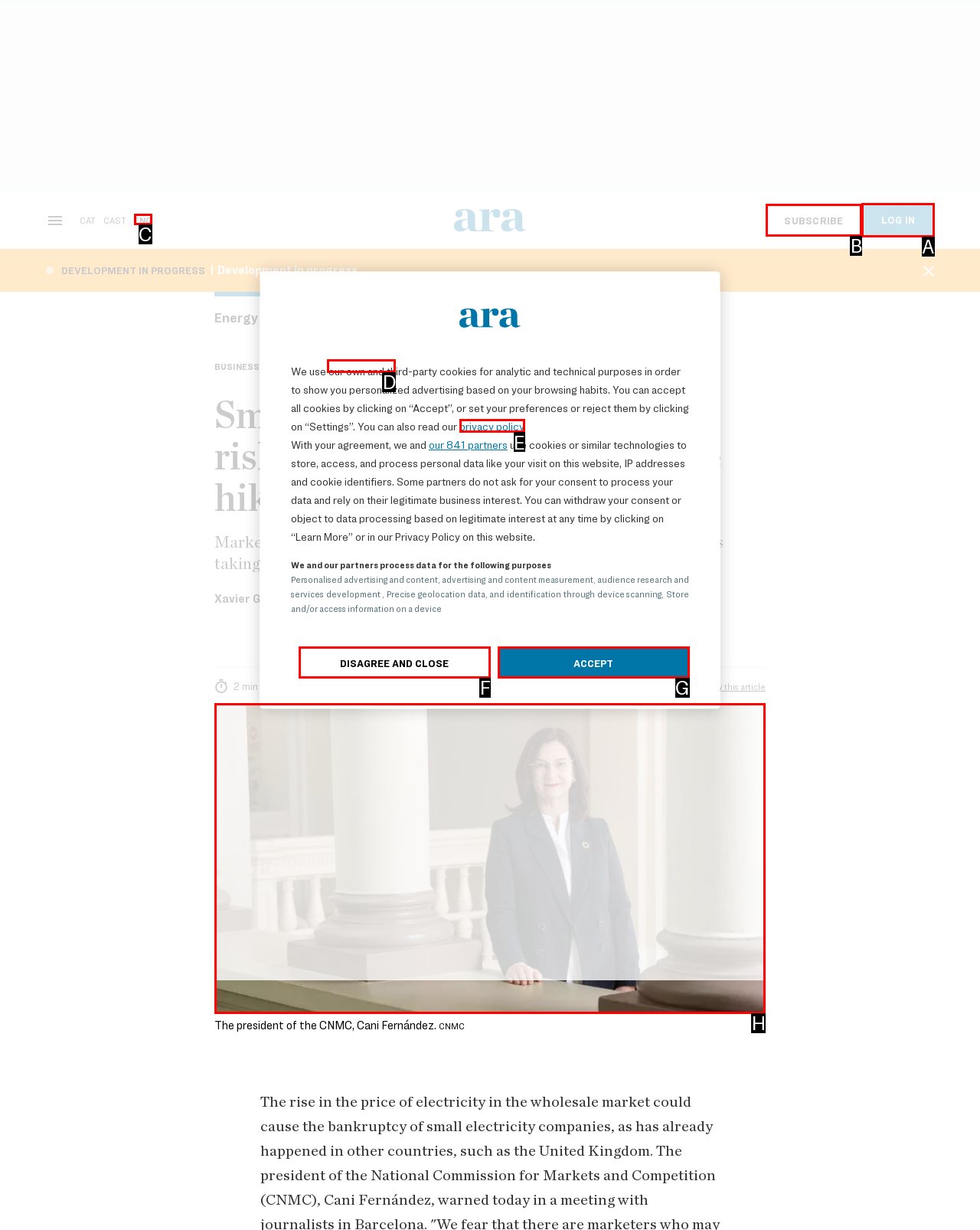Indicate the HTML element to be clicked to accomplish this task: View the image Respond using the letter of the correct option.

H